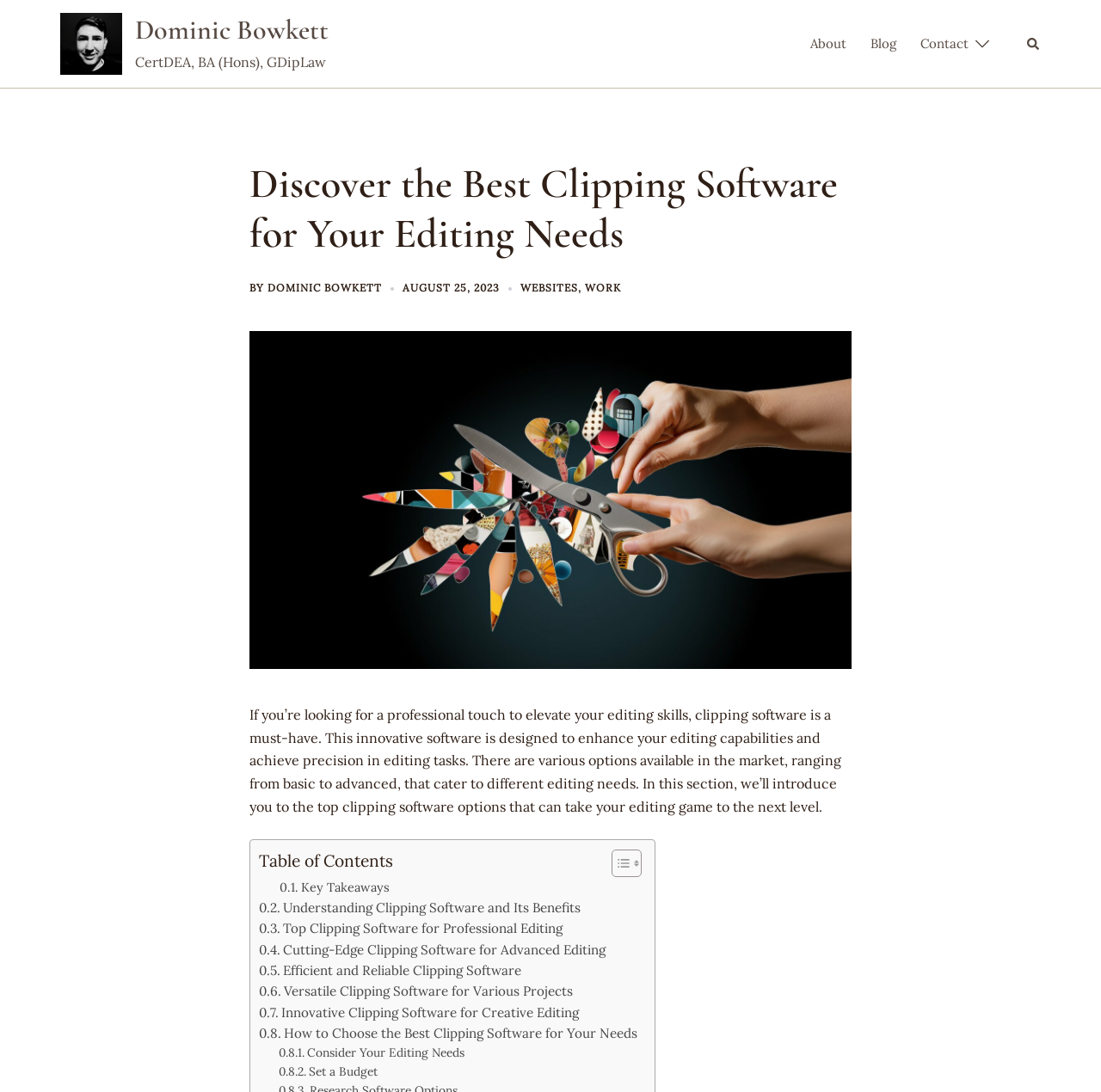Respond to the following question using a concise word or phrase: 
What is the purpose of clipping software?

To enhance editing capabilities